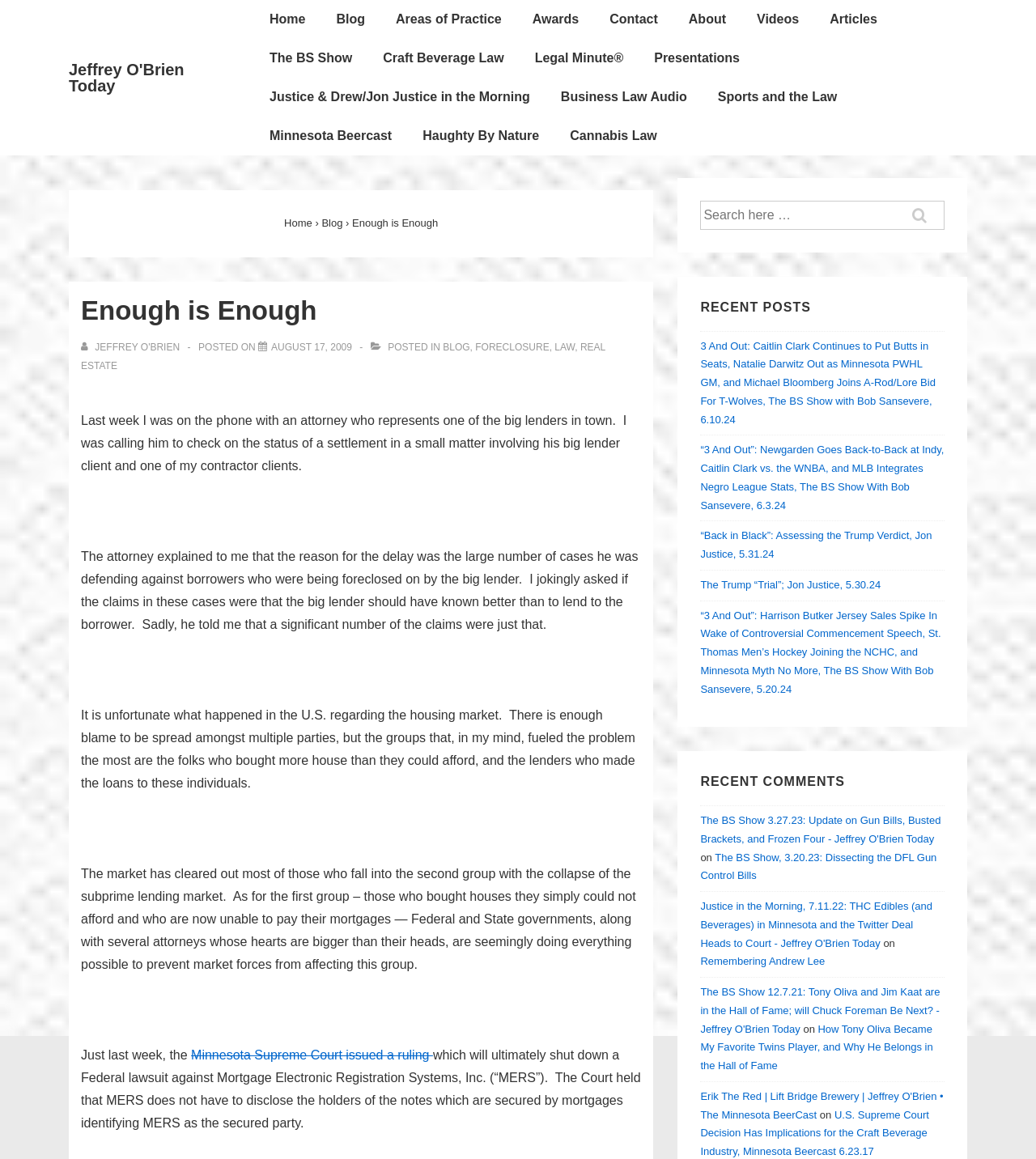From the details in the image, provide a thorough response to the question: What is the name of the show mentioned in the recent posts section?

I determined the answer by looking at the links in the recent posts section, which mention 'The BS Show' multiple times, suggesting that it is a show or podcast.